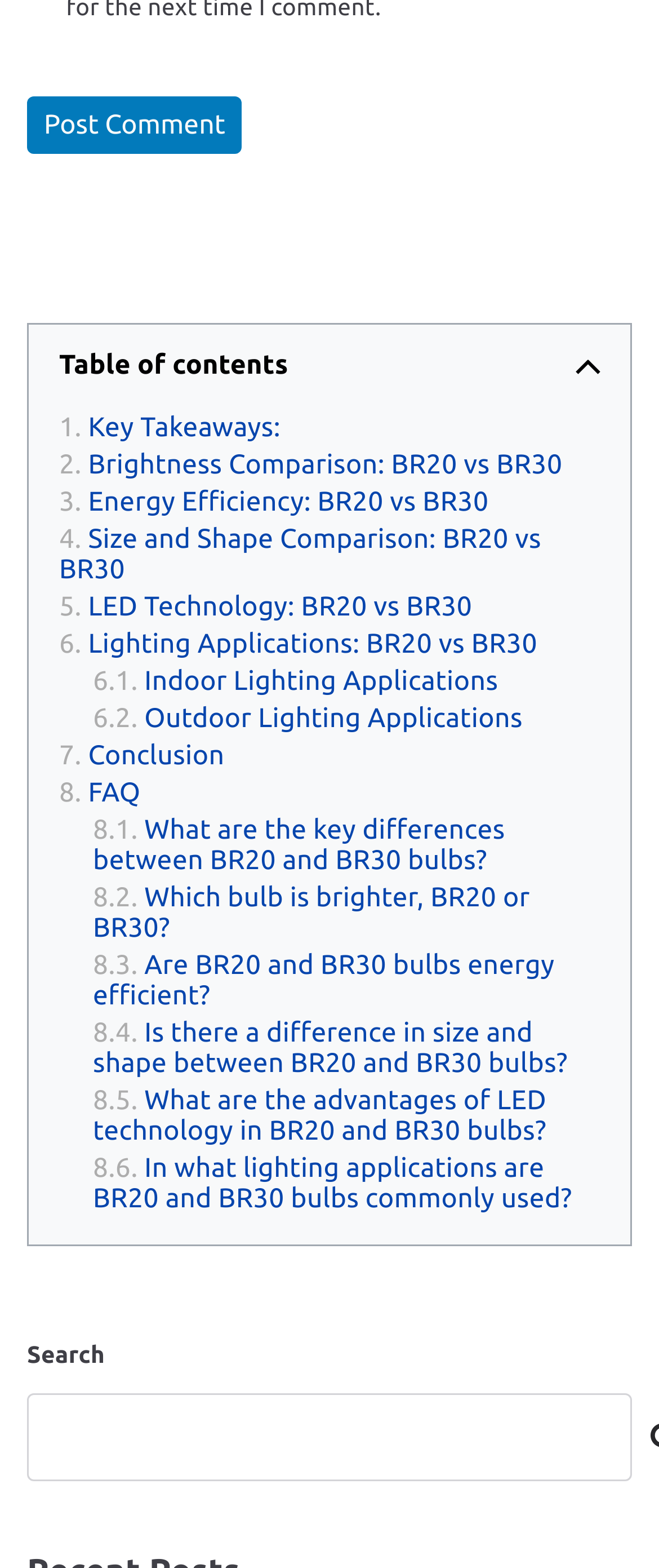Given the description of a UI element: "Key Takeaways:", identify the bounding box coordinates of the matching element in the webpage screenshot.

[0.09, 0.261, 0.426, 0.284]